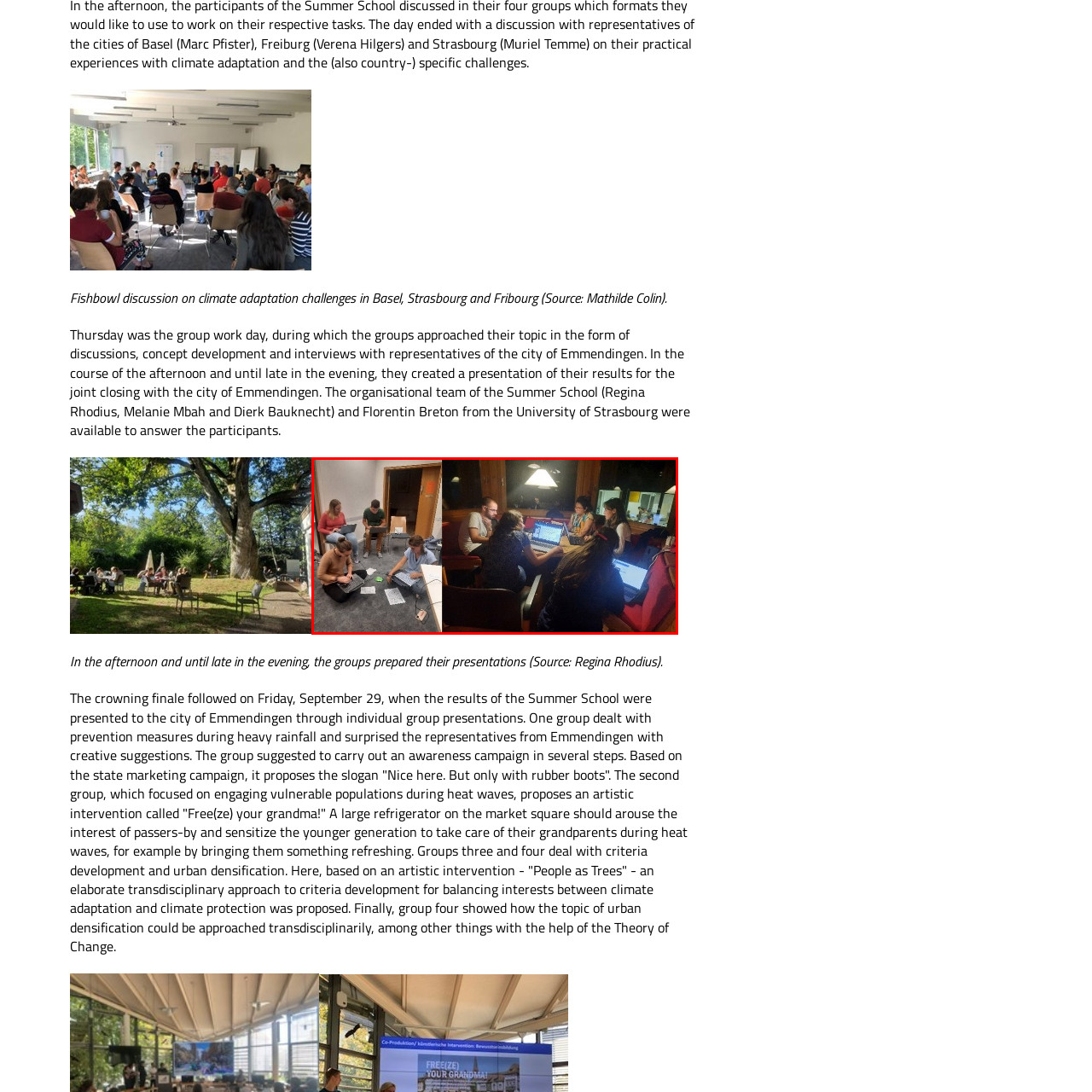What is the purpose of the group work?
Check the image inside the red bounding box and provide your answer in a single word or short phrase.

To address climate issues